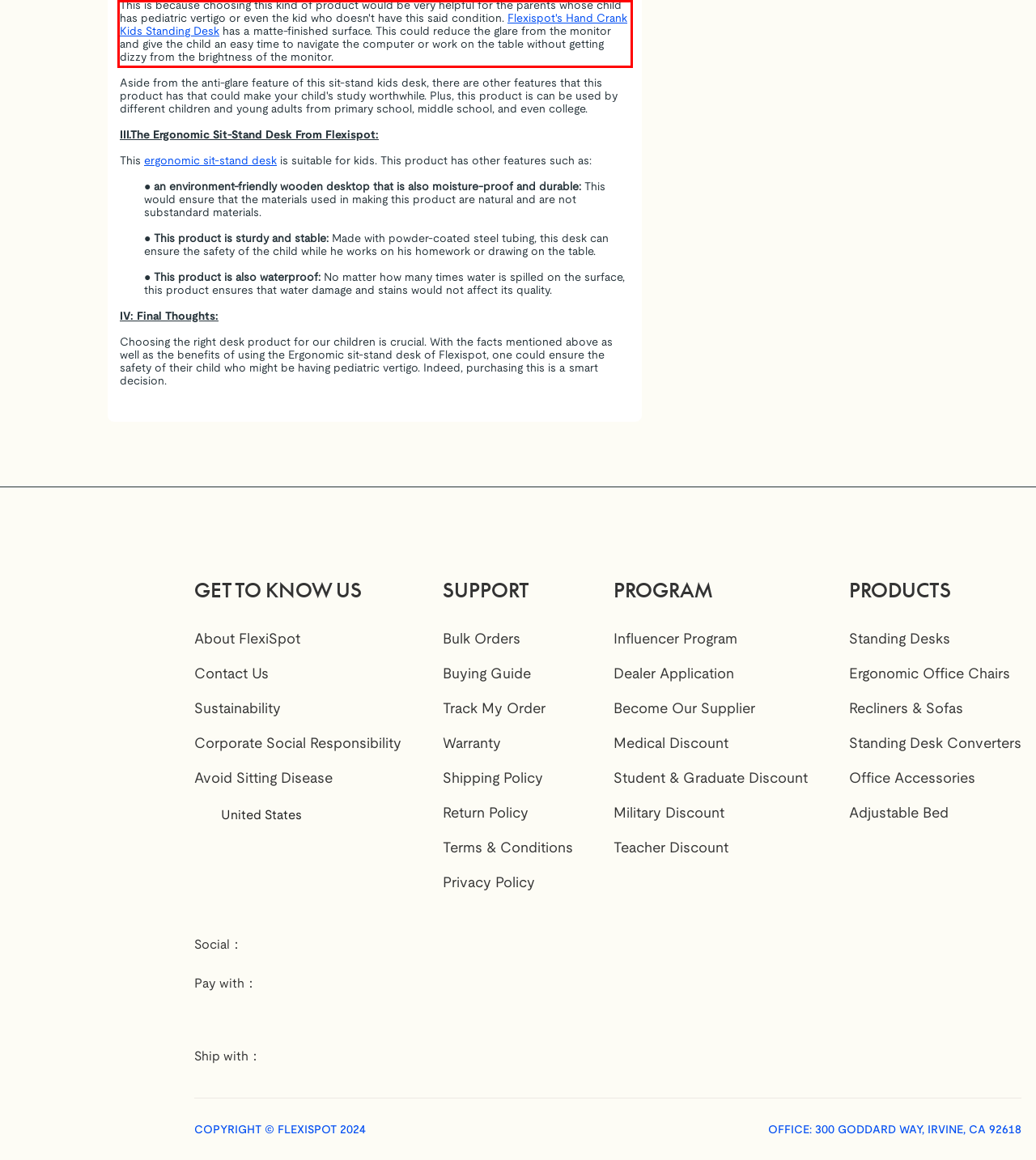Within the provided webpage screenshot, find the red rectangle bounding box and perform OCR to obtain the text content.

This is because choosing this kind of product would be very helpful for the parents whose child has pediatric vertigo or even the kid who doesn't have this said condition. Flexispot's Hand Crank Kids Standing Desk has a matte-finished surface. This could reduce the glare from the monitor and give the child an easy time to navigate the computer or work on the table without getting dizzy from the brightness of the monitor.